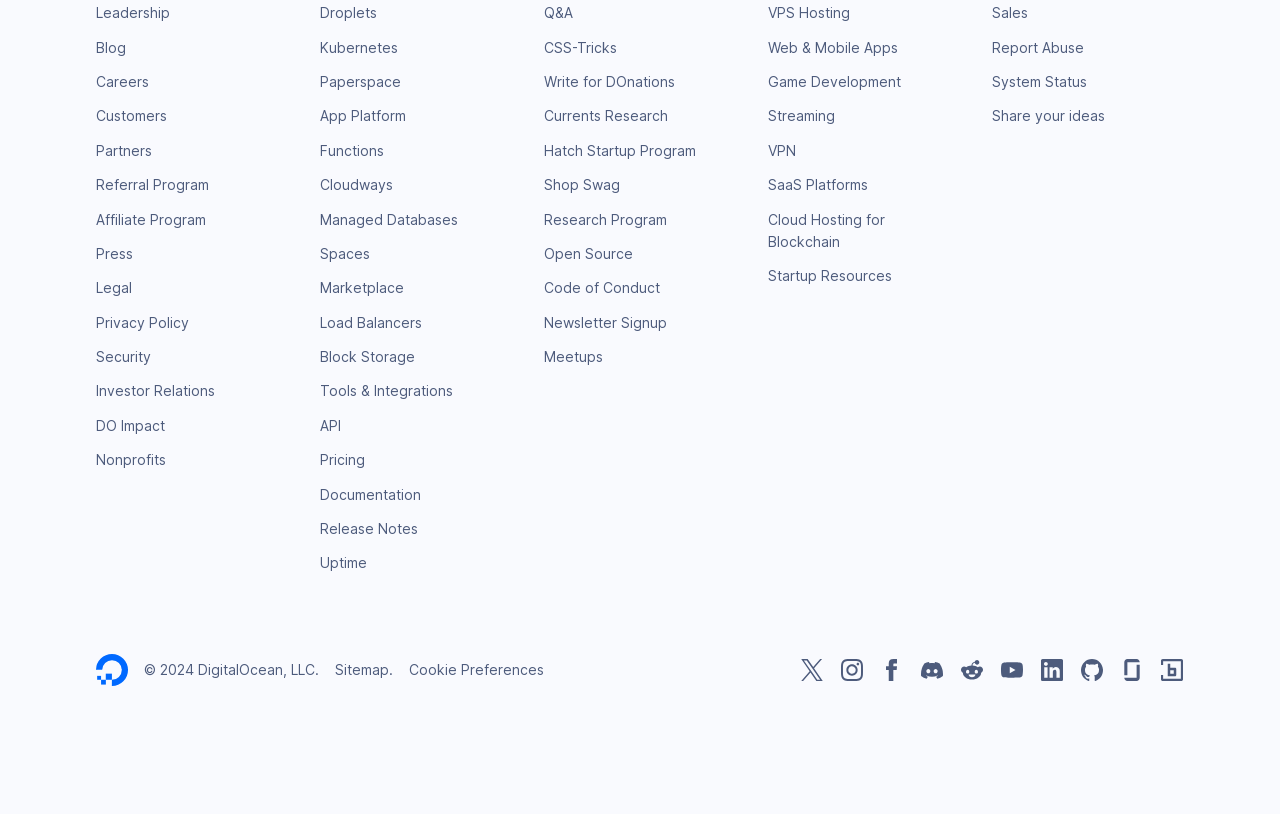Can you pinpoint the bounding box coordinates for the clickable element required for this instruction: "Open Cookie Preferences Modal"? The coordinates should be four float numbers between 0 and 1, i.e., [left, top, right, bottom].

[0.32, 0.811, 0.425, 0.835]